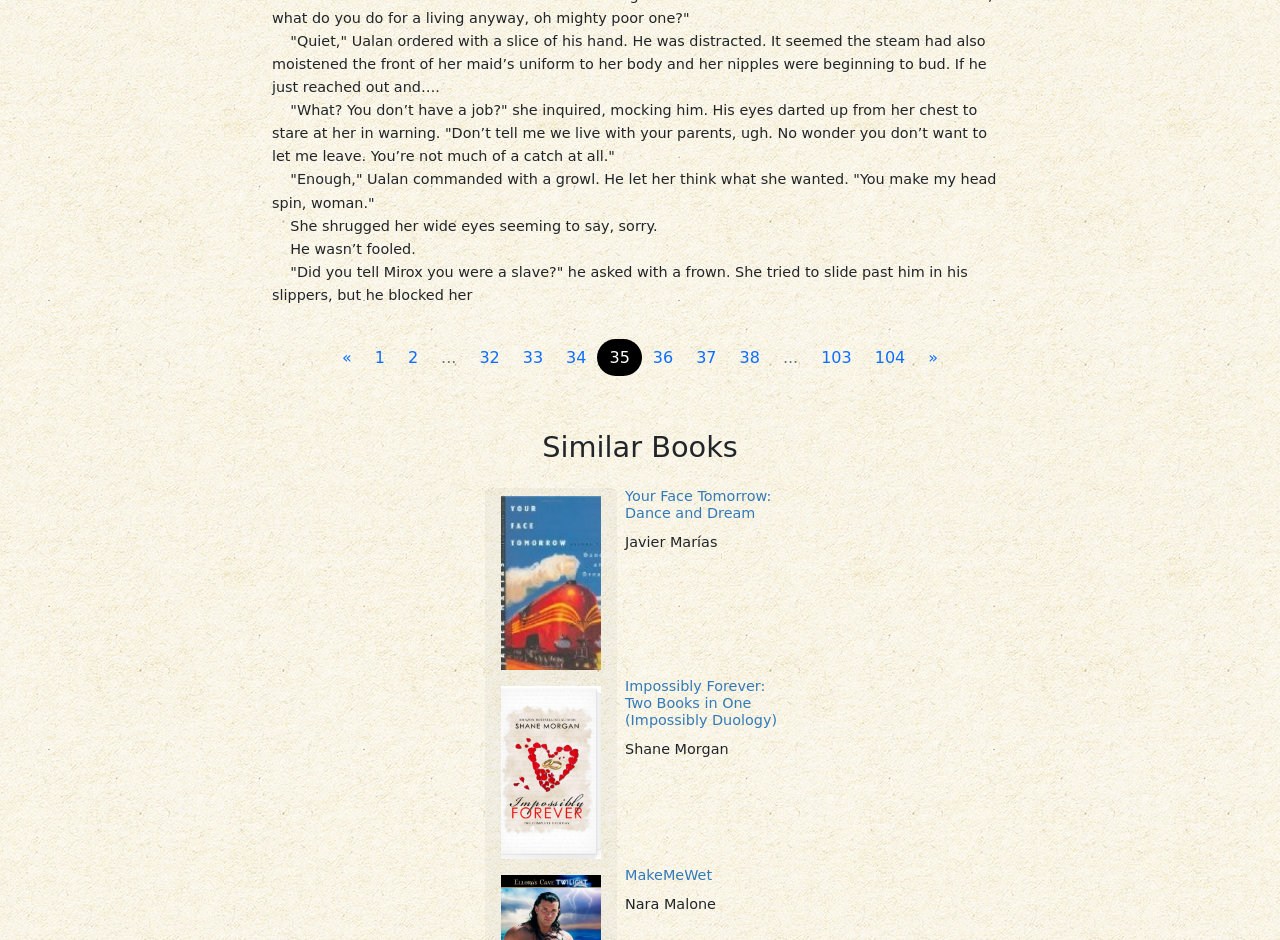Please find the bounding box coordinates for the clickable element needed to perform this instruction: "View chapter 1".

[0.283, 0.36, 0.31, 0.4]